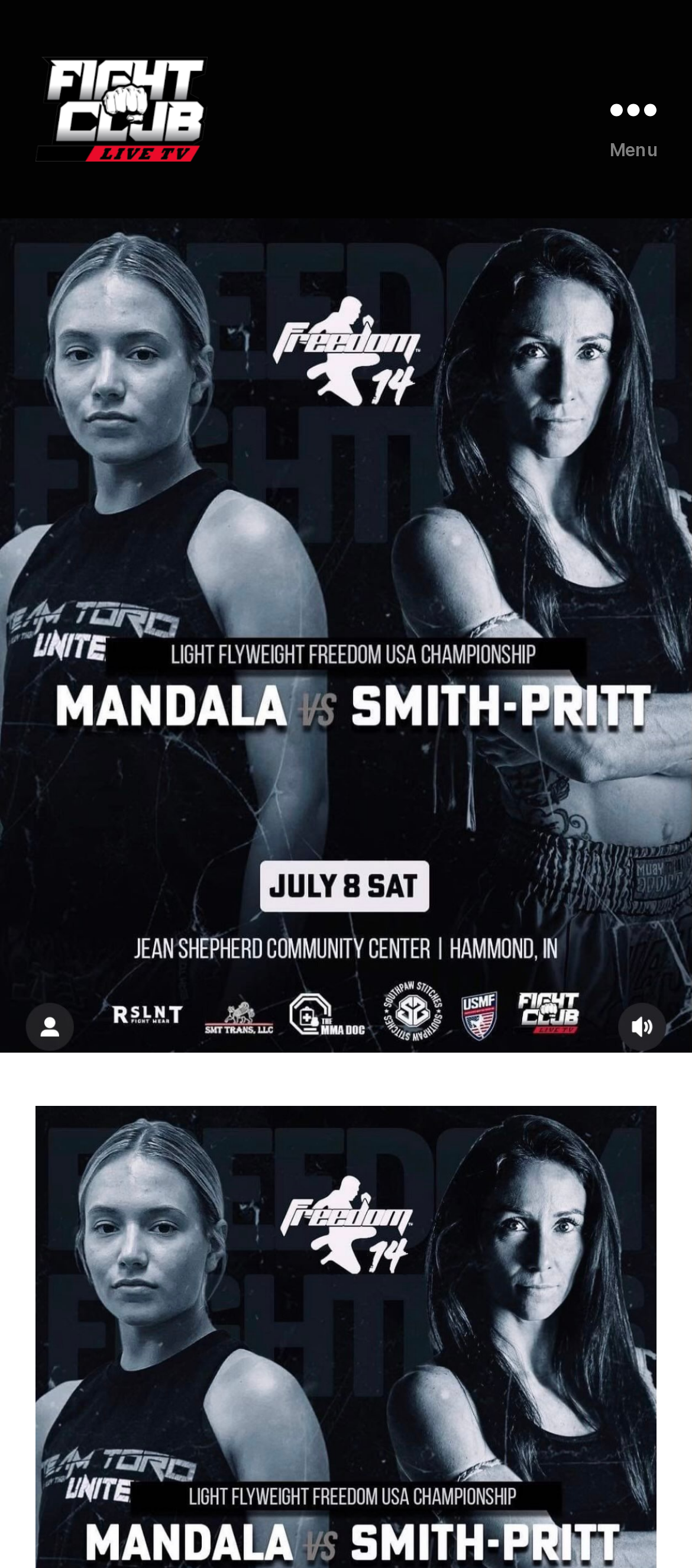Bounding box coordinates are specified in the format (top-left x, top-left y, bottom-right x, bottom-right y). All values are floating point numbers bounded between 0 and 1. Please provide the bounding box coordinate of the region this sentence describes: parent_node: Fight Club Live TV

[0.051, 0.036, 0.299, 0.104]